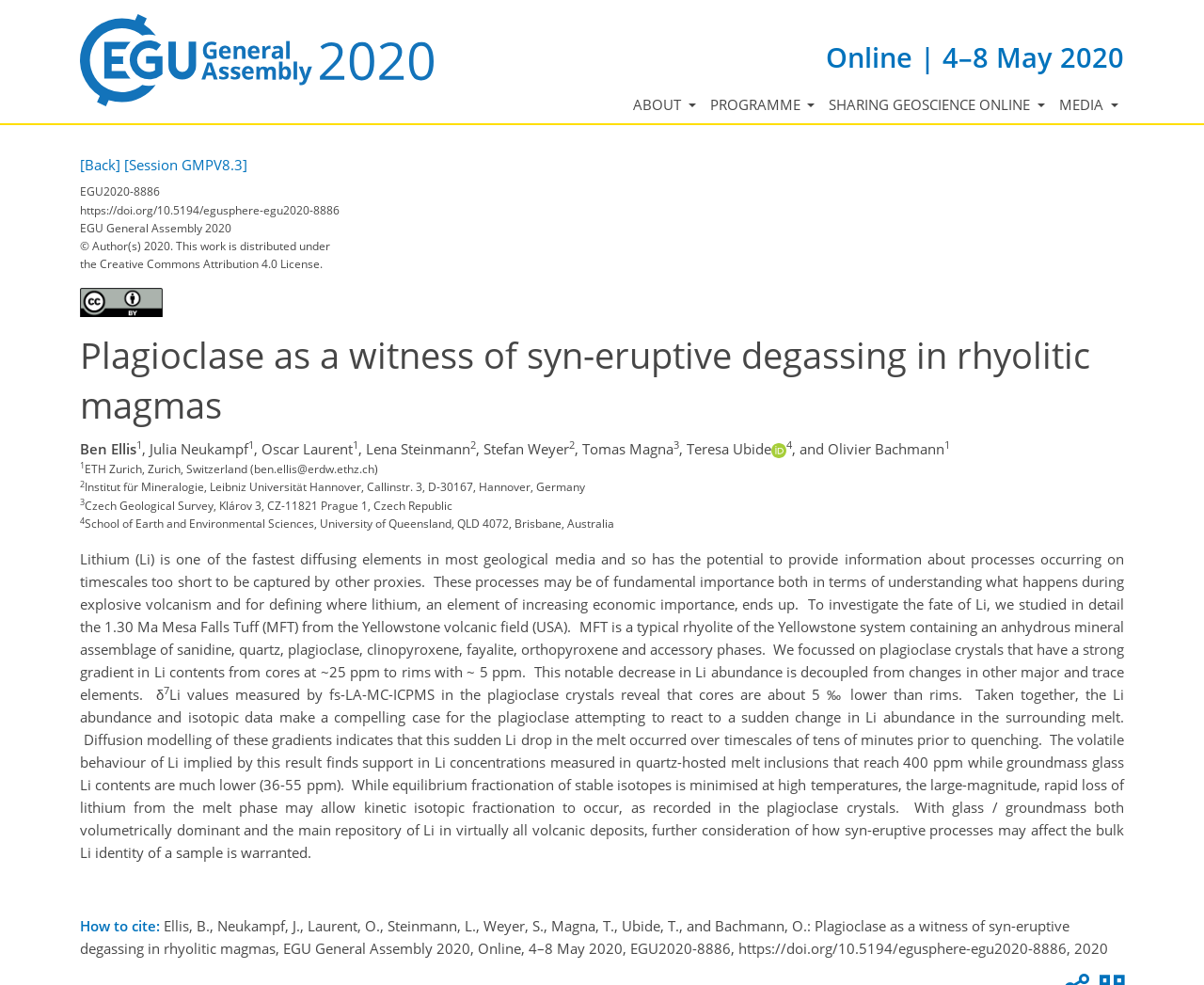Determine the bounding box coordinates of the clickable region to execute the instruction: "Read the abstract of the paper". The coordinates should be four float numbers between 0 and 1, denoted as [left, top, right, bottom].

[0.066, 0.557, 0.934, 0.714]